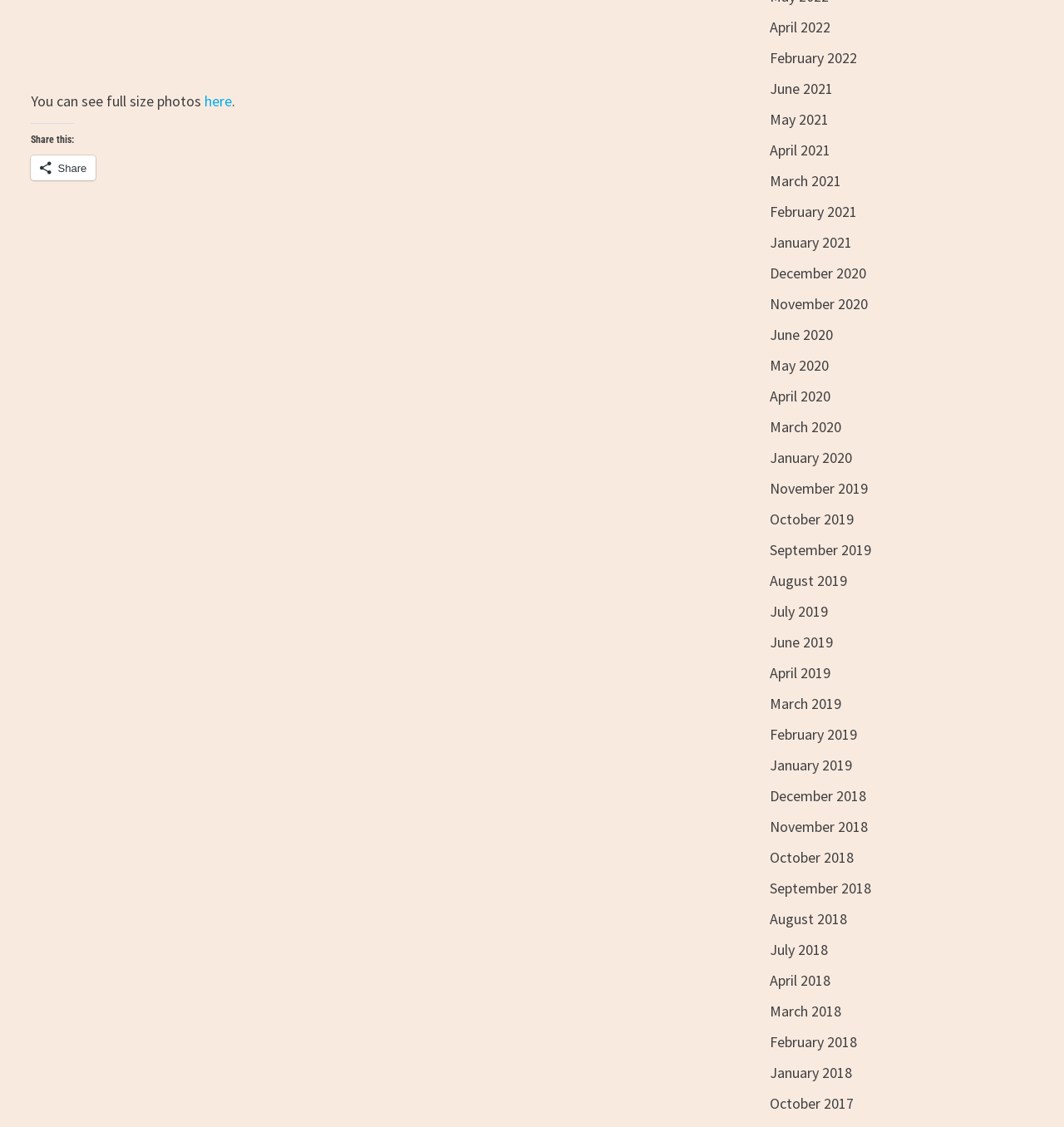Please locate the bounding box coordinates of the region I need to click to follow this instruction: "Go to January 2019".

[0.723, 0.67, 0.8, 0.687]